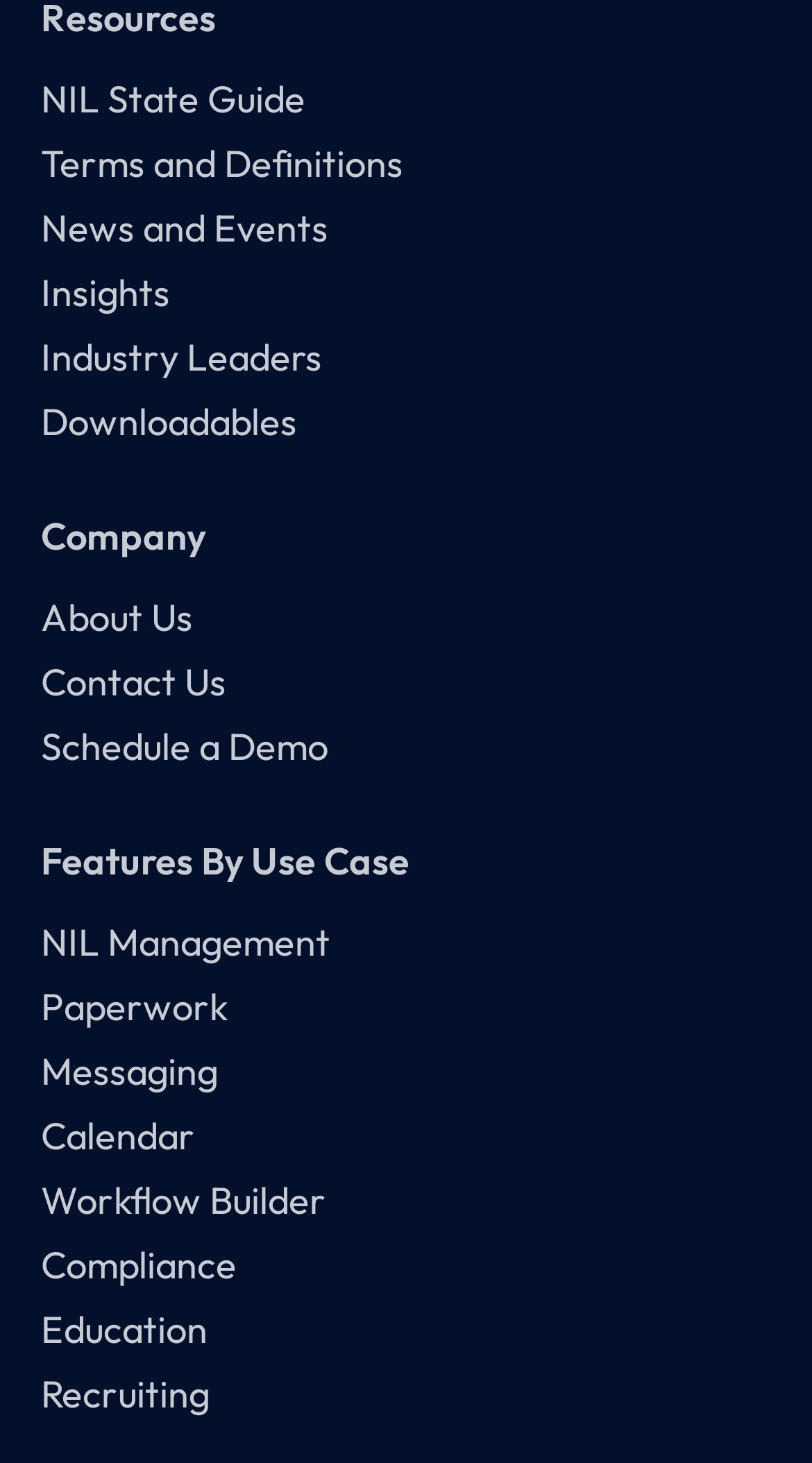Please answer the following question using a single word or phrase: 
What is the first link on the webpage?

NIL State Guide